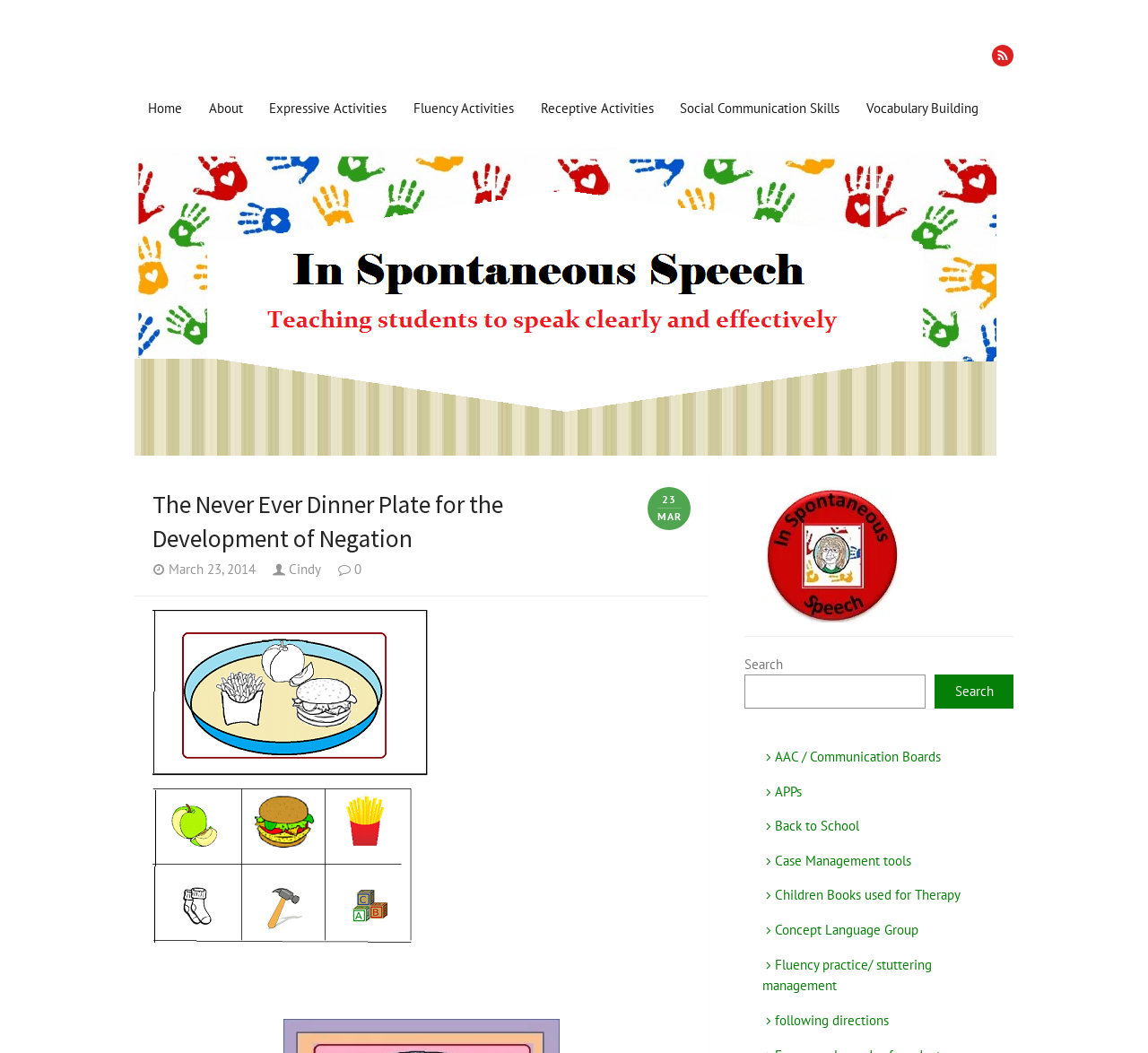Provide a brief response to the question using a single word or phrase: 
What is the title of the blog post?

The Never Ever Dinner Plate for the Development of Negation